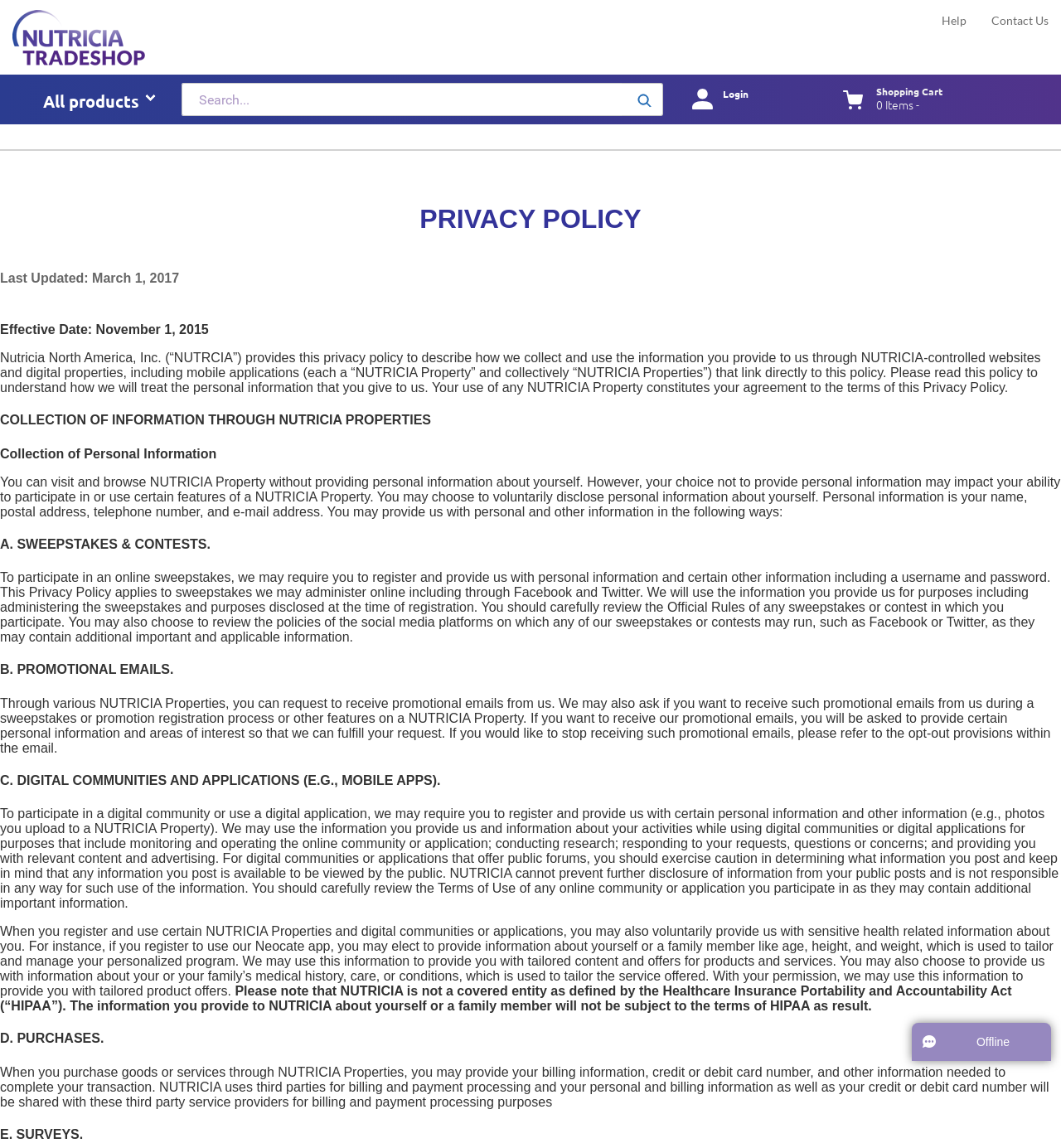Please specify the bounding box coordinates of the element that should be clicked to execute the given instruction: 'Click the 'Toggle main navigation menu All products' button'. Ensure the coordinates are four float numbers between 0 and 1, expressed as [left, top, right, bottom].

[0.025, 0.074, 0.146, 0.101]